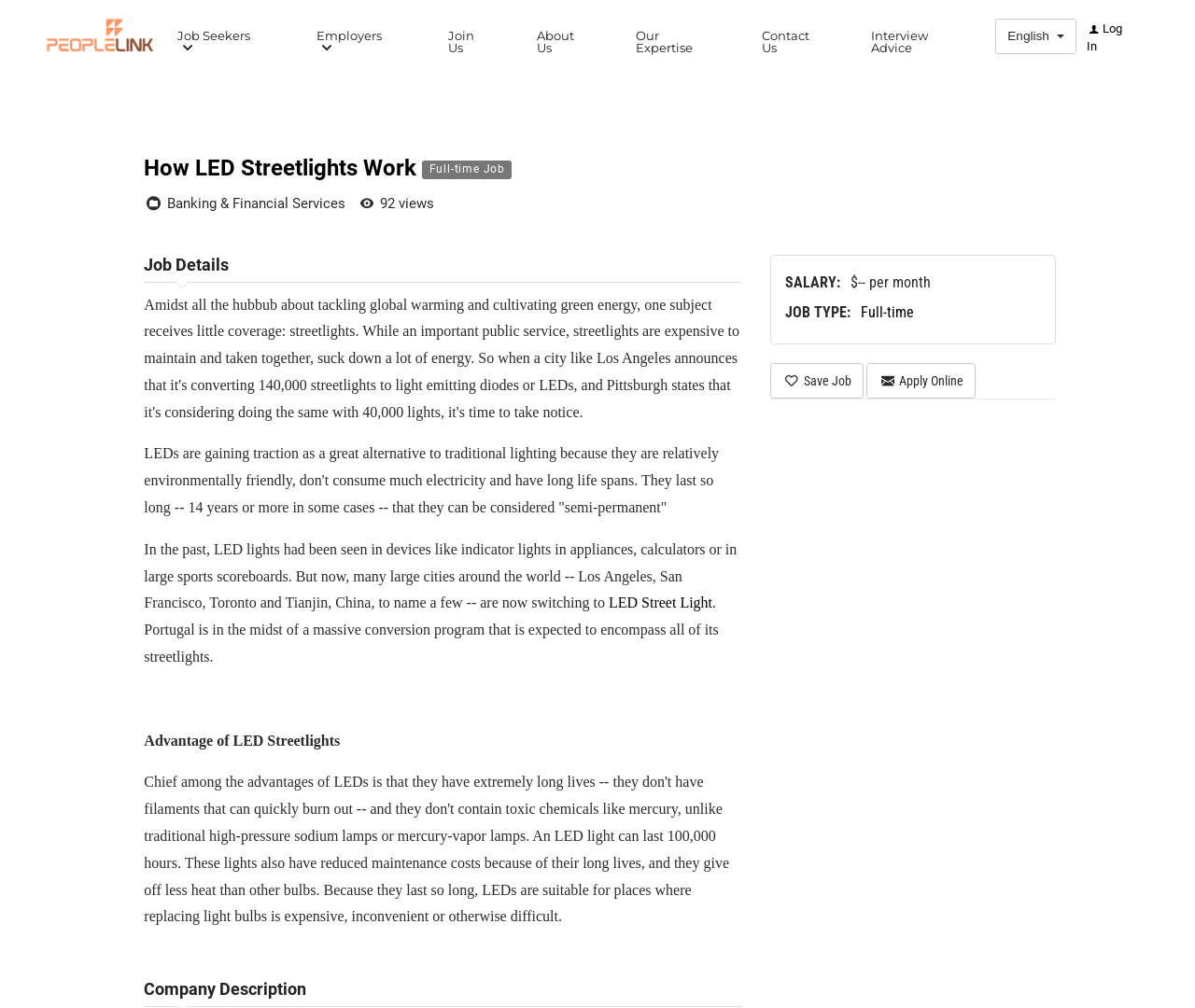Locate the bounding box coordinates of the element that needs to be clicked to carry out the instruction: "Click the 'Apply Online' button". The coordinates should be given as four float numbers ranging from 0 to 1, i.e., [left, top, right, bottom].

[0.725, 0.36, 0.817, 0.395]